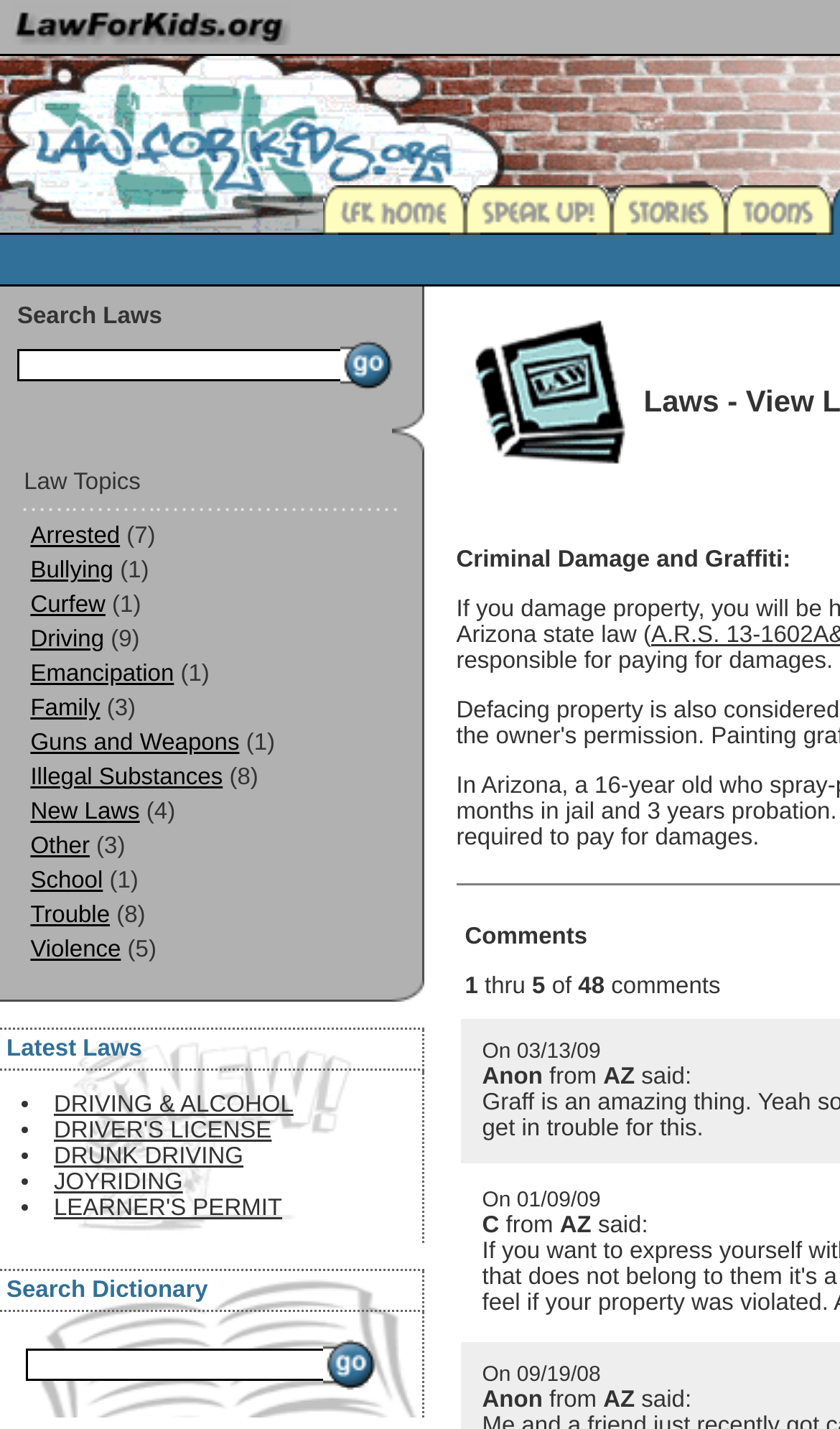Write an elaborate caption that captures the essence of the webpage.

The webpage is about Arizona laws and related topics. At the top, there is a navigation menu with links to "LFK Home", "Speak Up!", "Stories", and "Toons". Below the navigation menu, there is a search bar with a "Submit" button and a text box to enter keywords.

On the left side of the page, there is a list of law topics, including "Arrested", "Bullying", "Curfew", "Driving", "Emancipation", "Family", "Guns and Weapons", "Illegal Substances", "New Laws", "Other", "School", "Trouble", and "Violence". Each topic has a link to a related page.

The rest of the page is empty, with no other content or images. The layout is organized into tables and table cells, with clear headings and concise text.